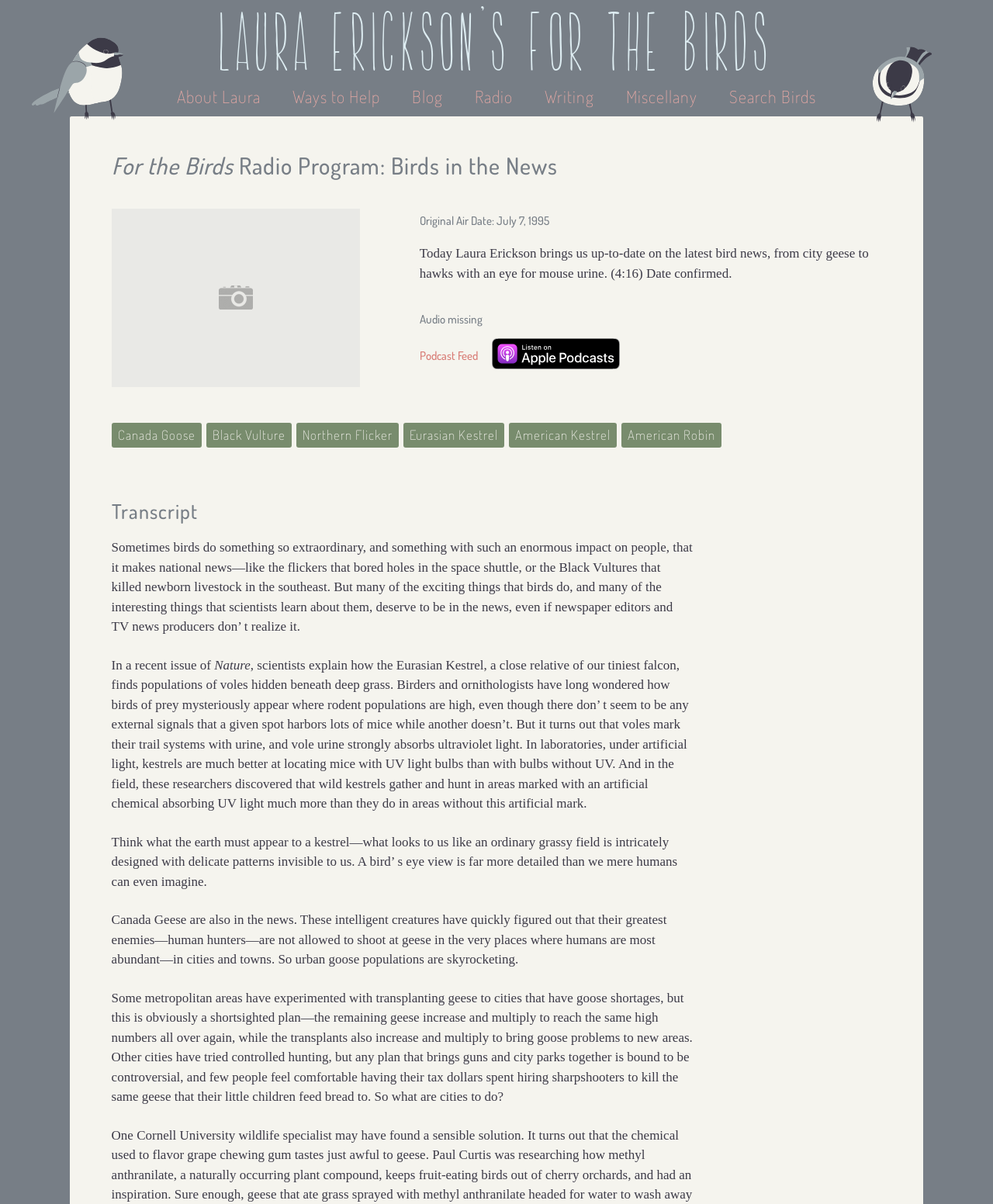Find and specify the bounding box coordinates that correspond to the clickable region for the instruction: "Search for birds using the 'Search Birds' link".

[0.72, 0.071, 0.836, 0.089]